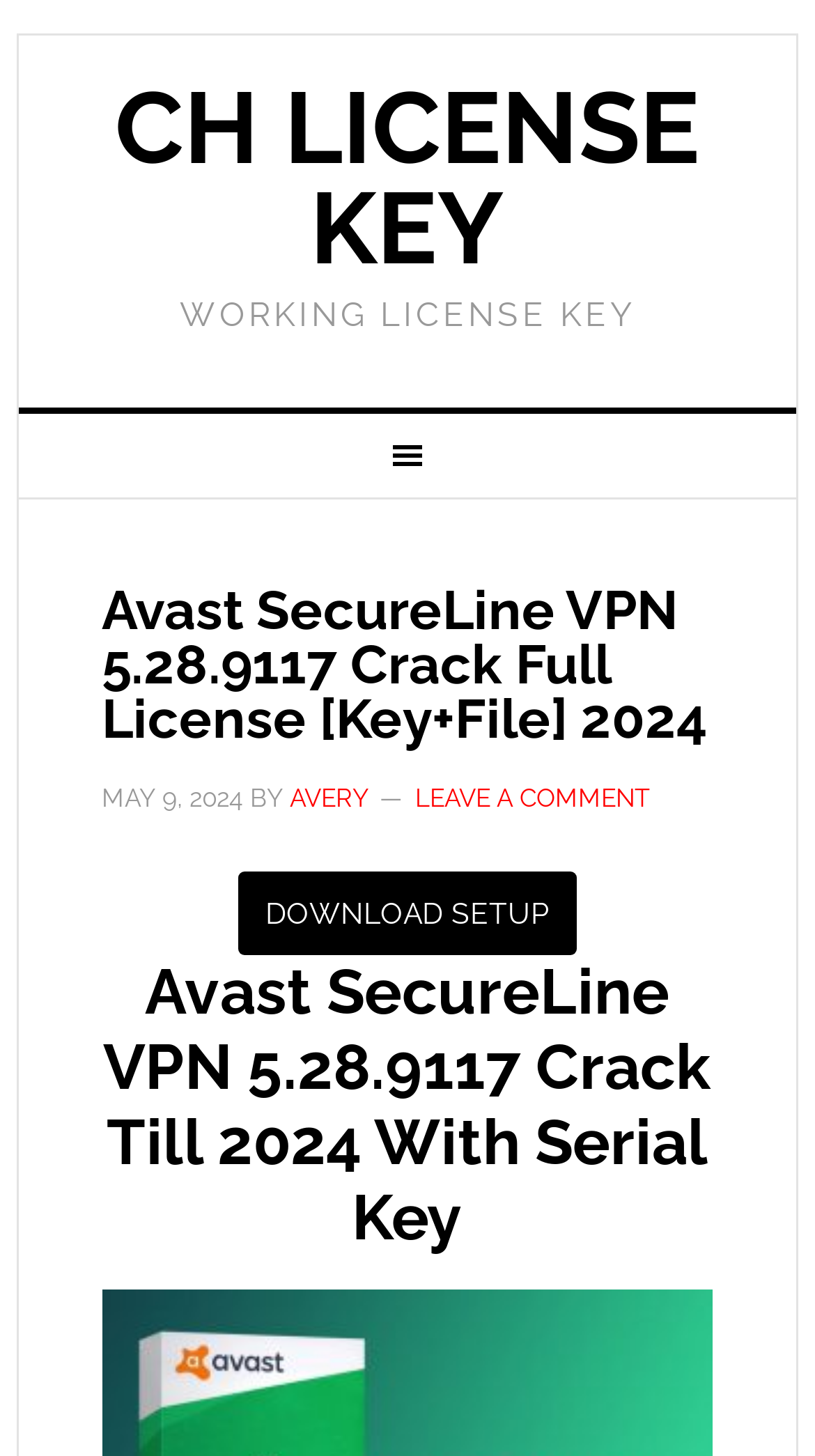Give a complete and precise description of the webpage's appearance.

The webpage appears to be a software download page, specifically for Avast SecureLine VPN Crack. At the top, there is a prominent header with the title "Avast SecureLine VPN 5.28.9117 Crack Full License [Key+File] 2024" and a timestamp "MAY 9, 2024" next to it. Below the header, there is a link to the author "AVERY" and a call-to-action "LEAVE A COMMENT".

On the left side, there is a navigation menu labeled "Main" that takes up about a quarter of the page's width. Within the navigation menu, there are several elements, including a link to "DOWNLOAD SETUP" and a button with the same label, which are positioned close to each other.

In the main content area, there is a heading that reads "Avast SecureLine VPN 5.28.9117 Crack Till 2024 With Serial Key". Above this heading, there are two links: "CH LICENSE KEY" and "WORKING LICENSE KEY", which are positioned relatively close to each other.

Overall, the webpage has a simple layout with a clear focus on providing download links and information about the Avast SecureLine VPN Crack software.